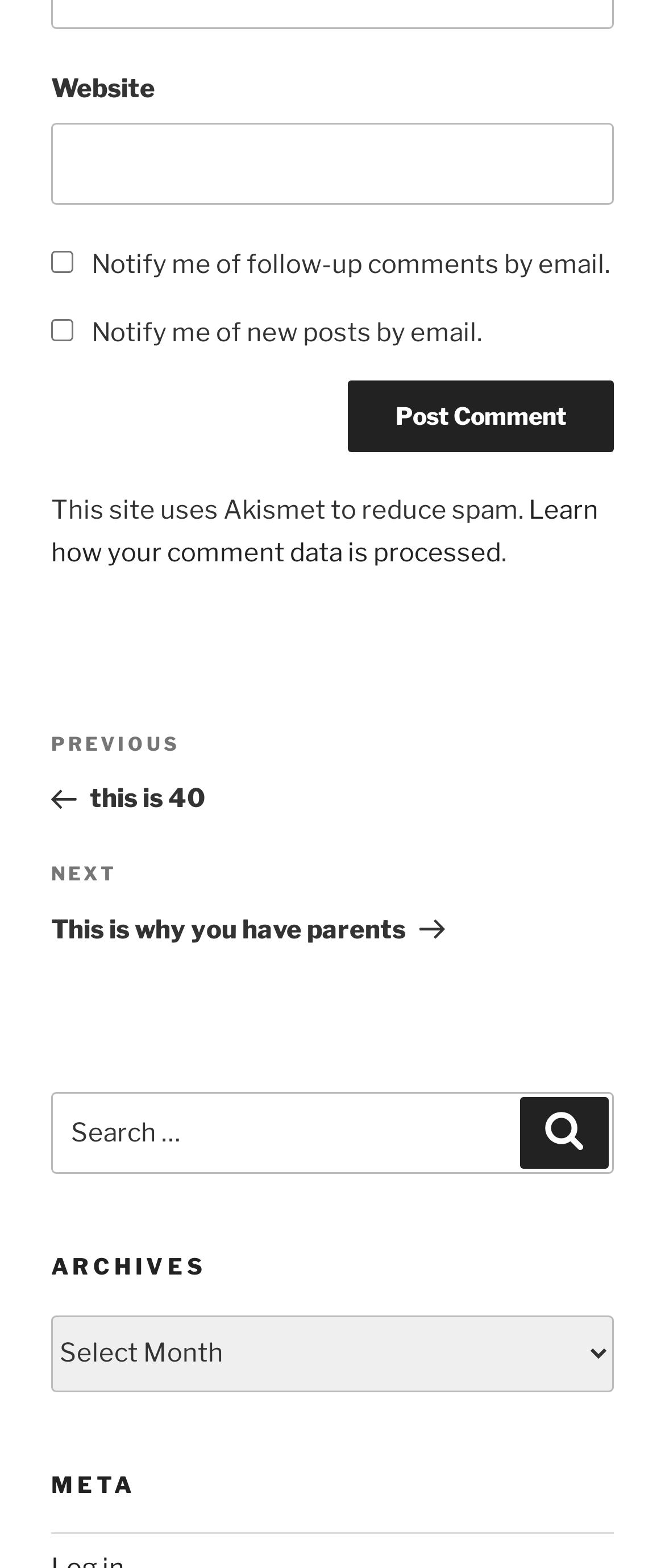Kindly determine the bounding box coordinates for the area that needs to be clicked to execute this instruction: "Click Post Comment".

[0.523, 0.242, 0.923, 0.288]